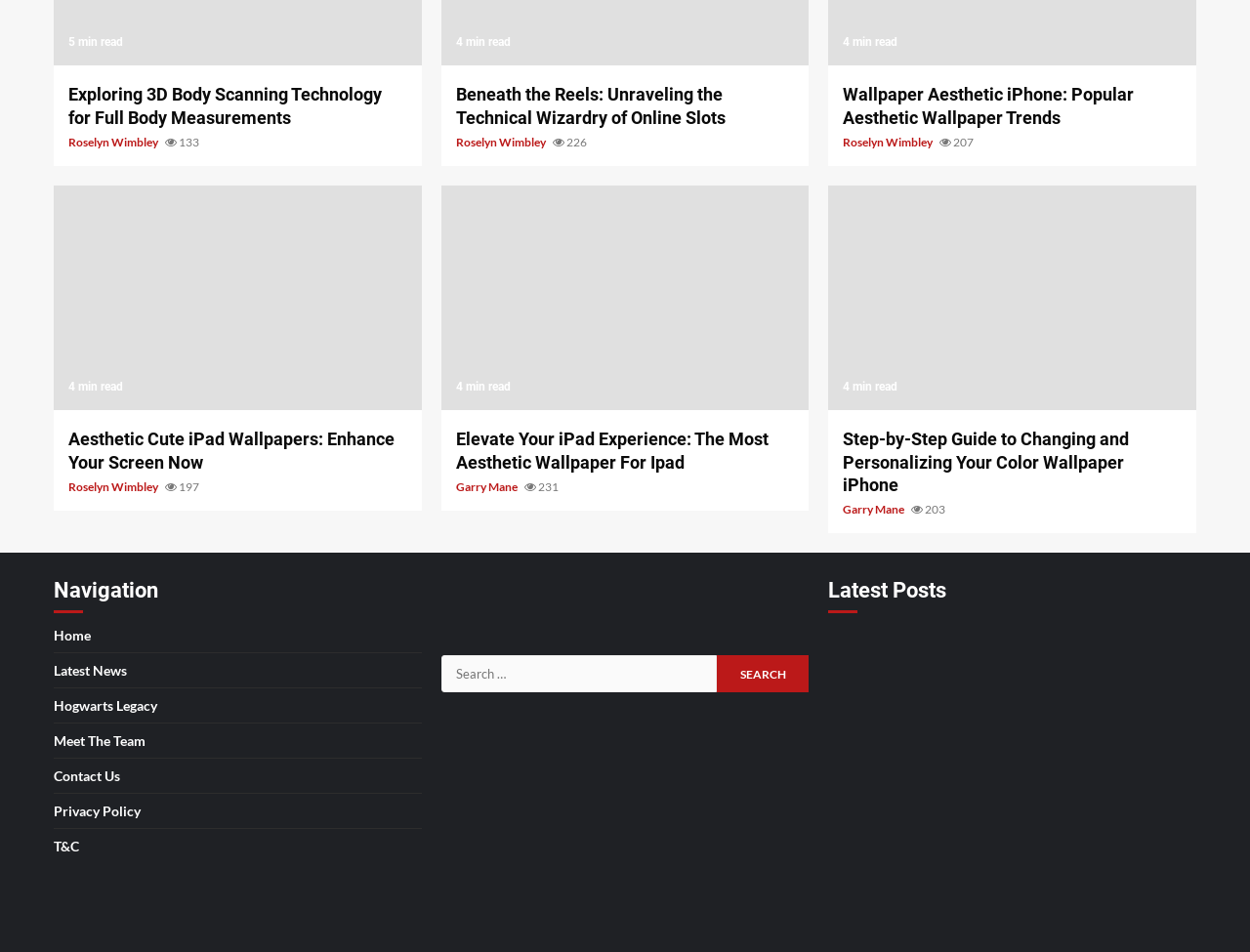How many articles are displayed on the webpage? From the image, respond with a single word or brief phrase.

9